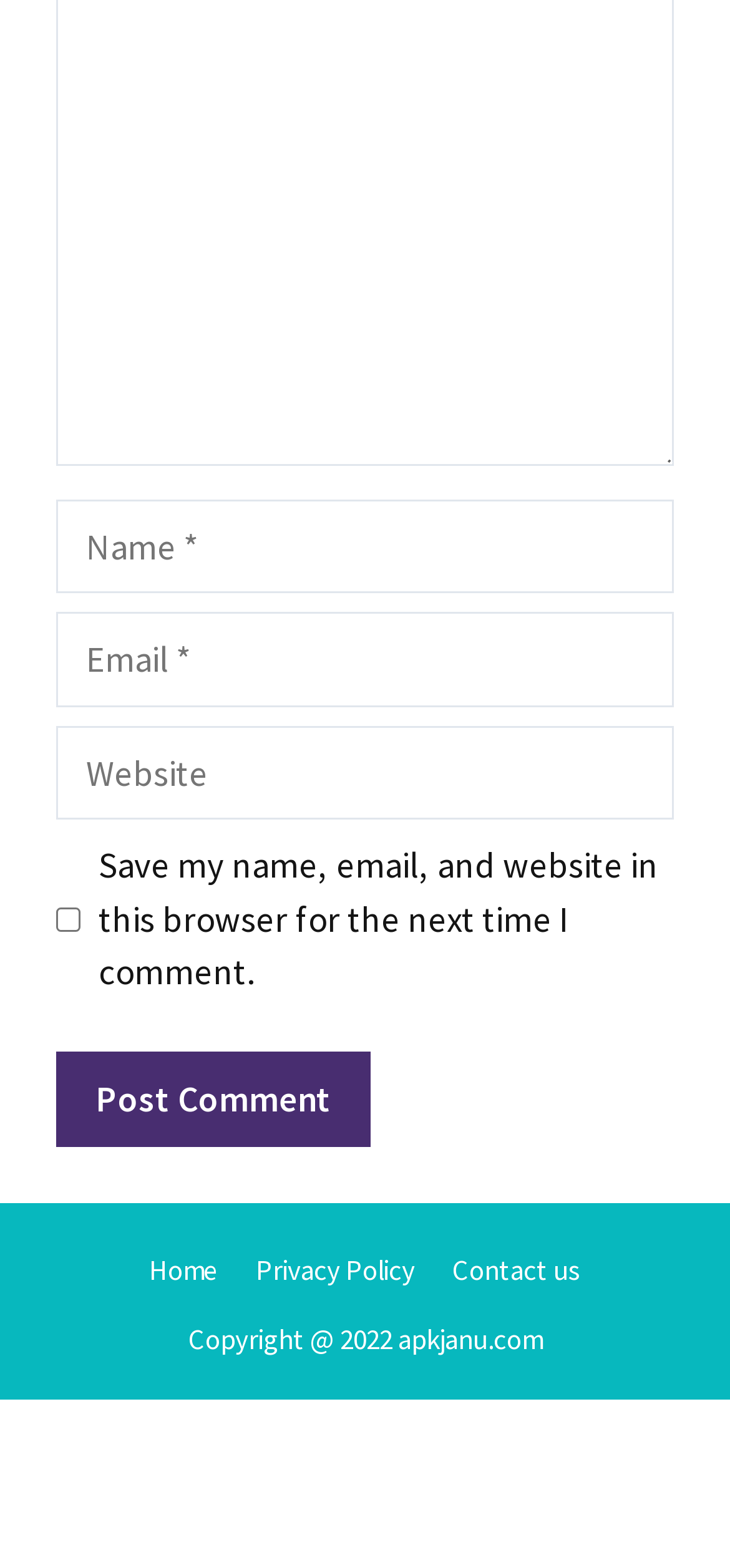What is the purpose of the checkbox?
Make sure to answer the question with a detailed and comprehensive explanation.

The checkbox is located below the 'Website' textbox and is labeled 'Save my name, email, and website in this browser for the next time I comment.' This suggests that its purpose is to save the user's comment information for future use.